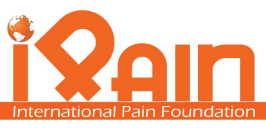Present an elaborate depiction of the scene captured in the image.

The image features the logo of the International Pain Foundation, characterized by a vibrant orange color scheme. Prominently displayed is the word "Pain" in bold lettering, accompanied by a stylized ribbon symbol that commonly represents awareness in health initiatives. Above the name, there is a globe icon, signifying the foundation's global outreach and commitment to addressing pain-related issues internationally. The logo encapsulates the foundation's mission to promote awareness and support for those affected by chronic pain.